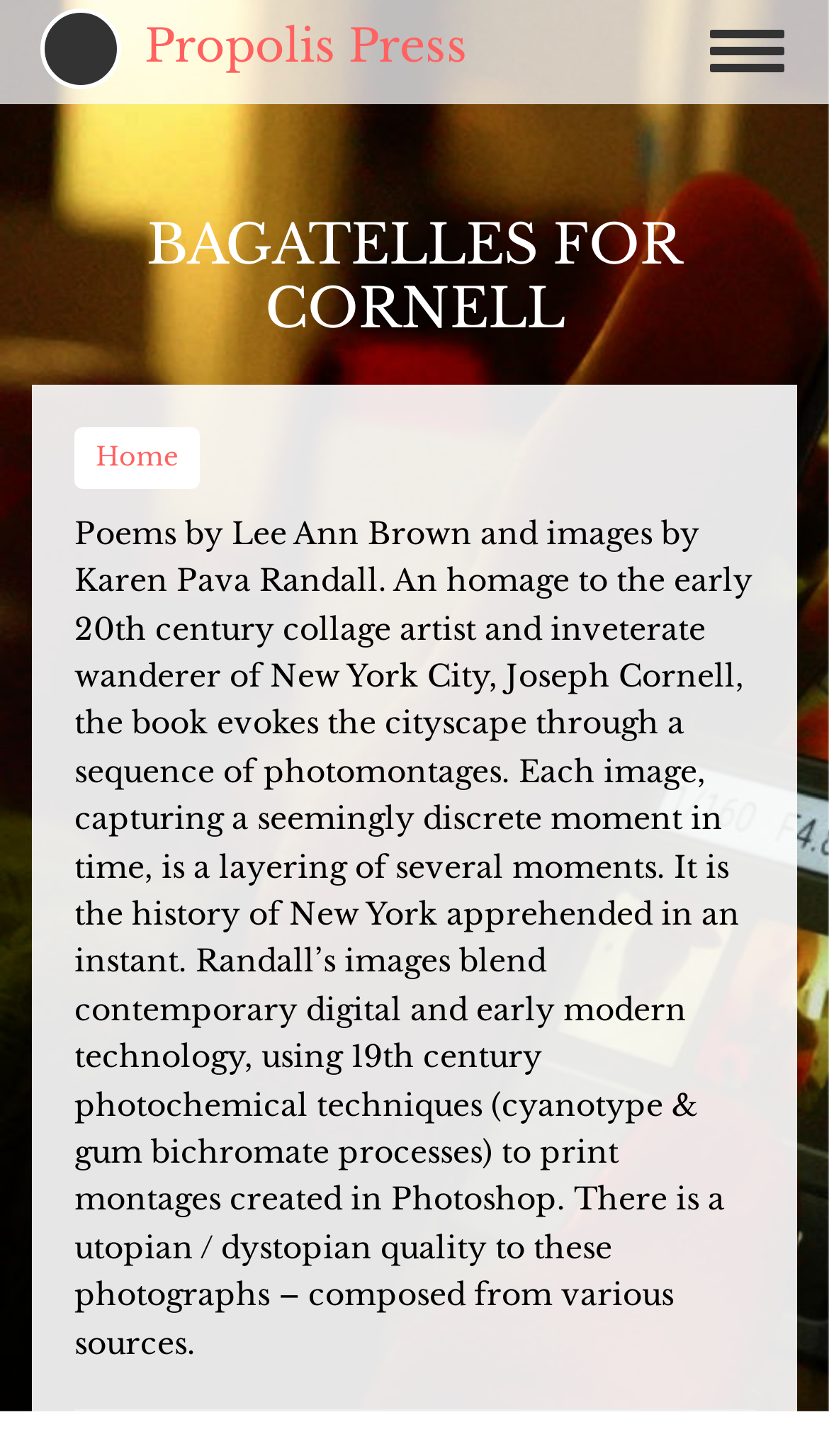Respond with a single word or phrase:
What technique is used to print the images?

Cyanotype and gum bichromate processes